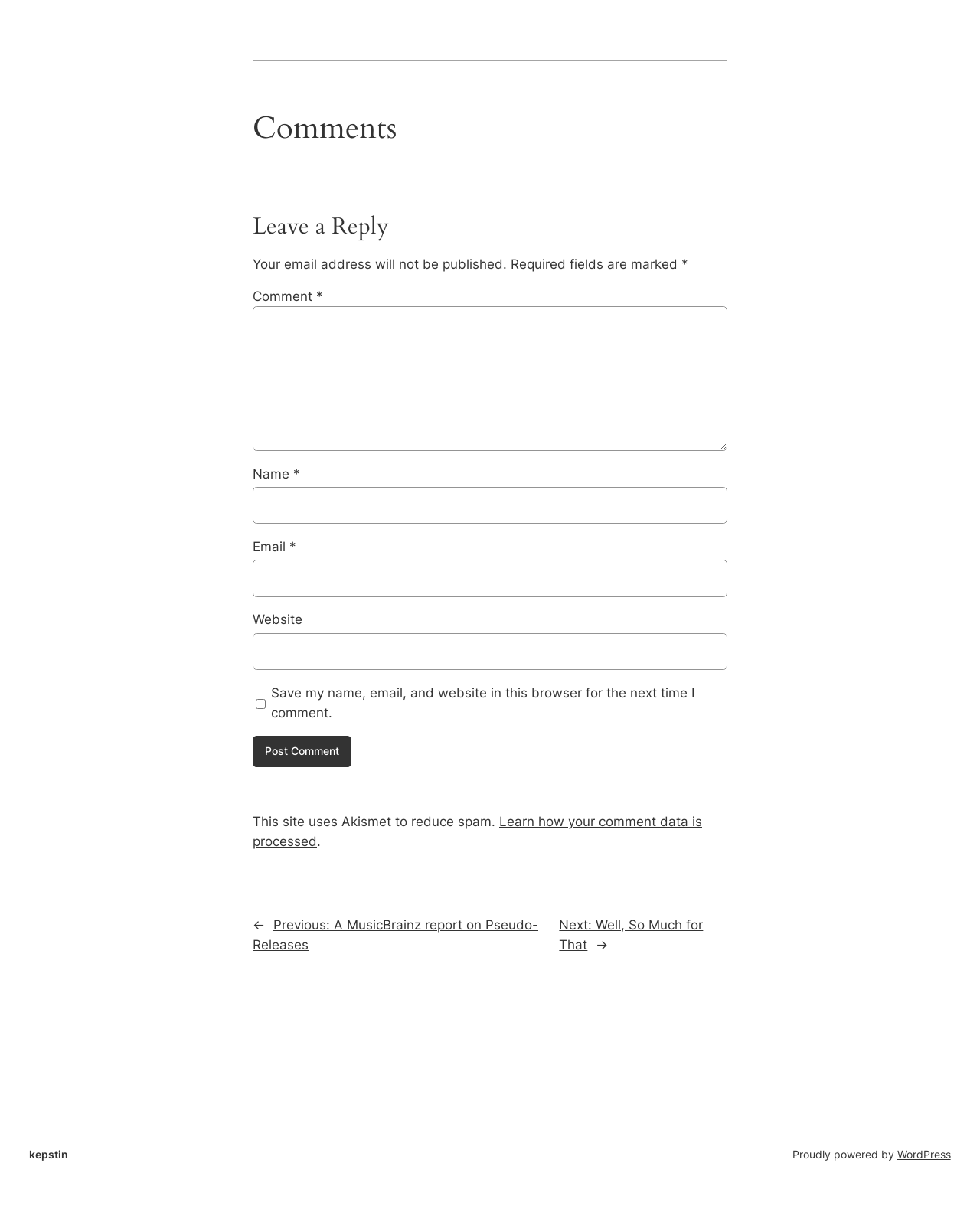What is the name of the site's content management system?
Using the details shown in the screenshot, provide a comprehensive answer to the question.

The site's content management system is WordPress, as indicated by the 'Proudly powered by WordPress' text at the bottom of the page.